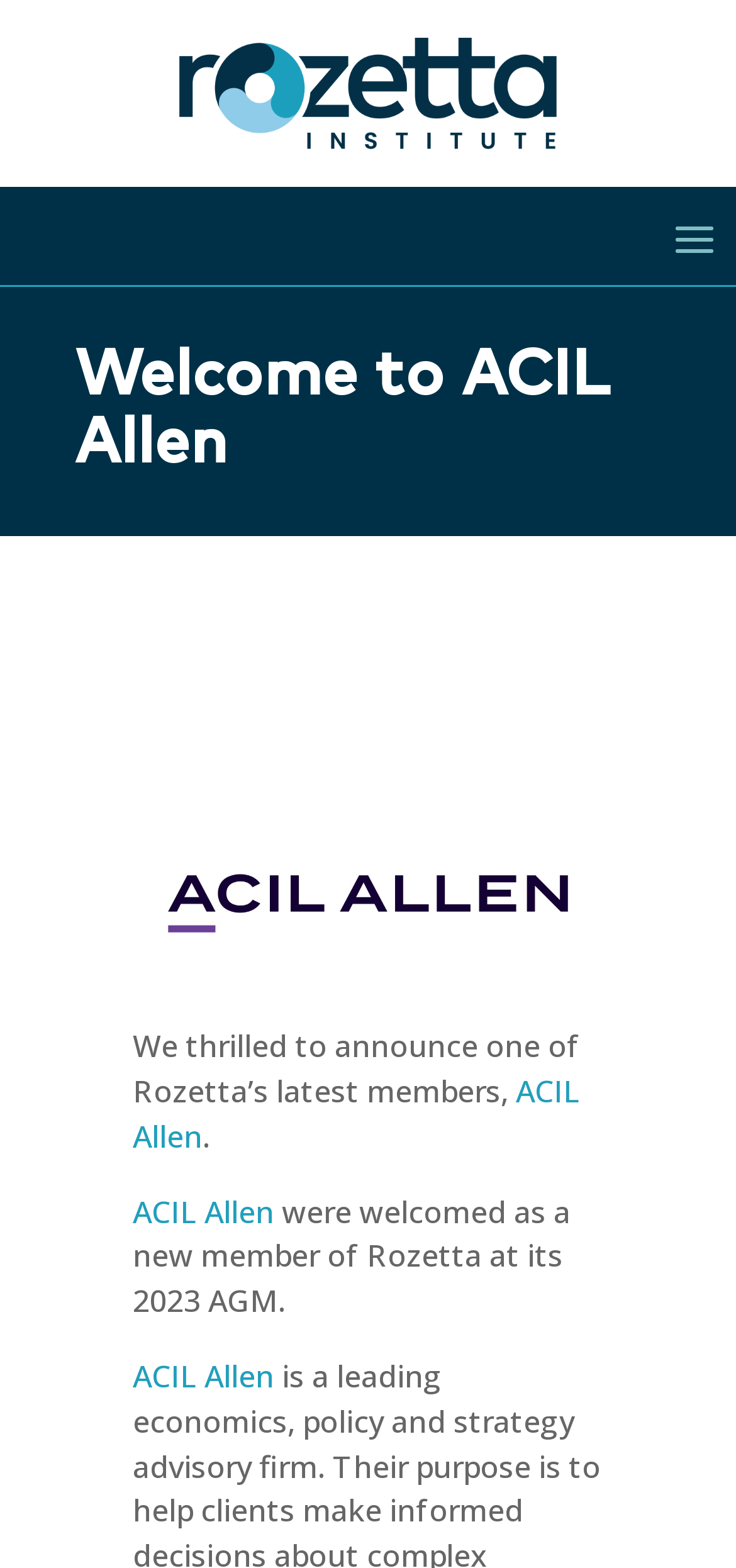What is the name of the new member of Rozetta?
Could you please answer the question thoroughly and with as much detail as possible?

By reading the text on the webpage, I found that ACIL Allen is mentioned as a new member of Rozetta at its 2023 AGM.